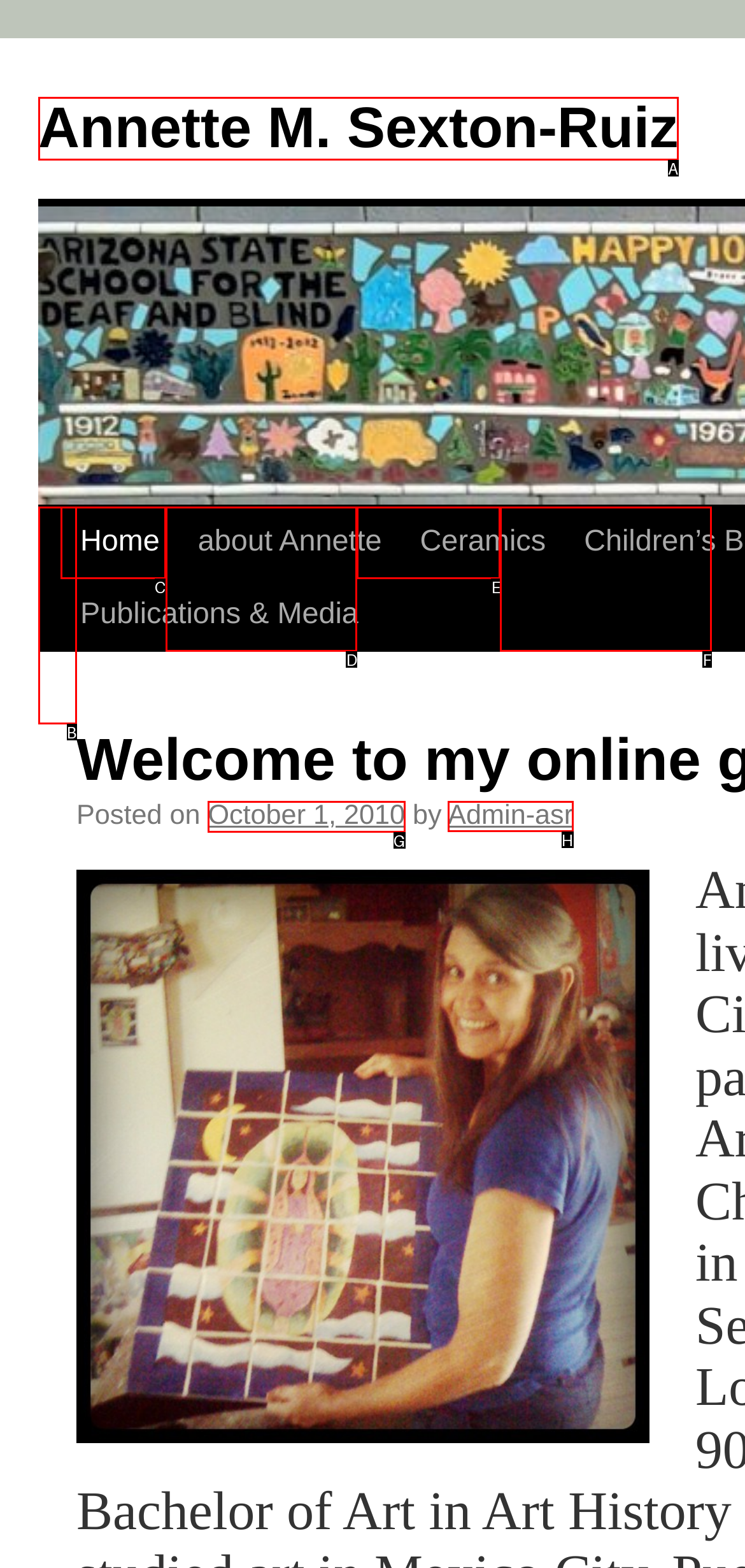Determine which HTML element should be clicked for this task: read the post from October 1, 2010
Provide the option's letter from the available choices.

G